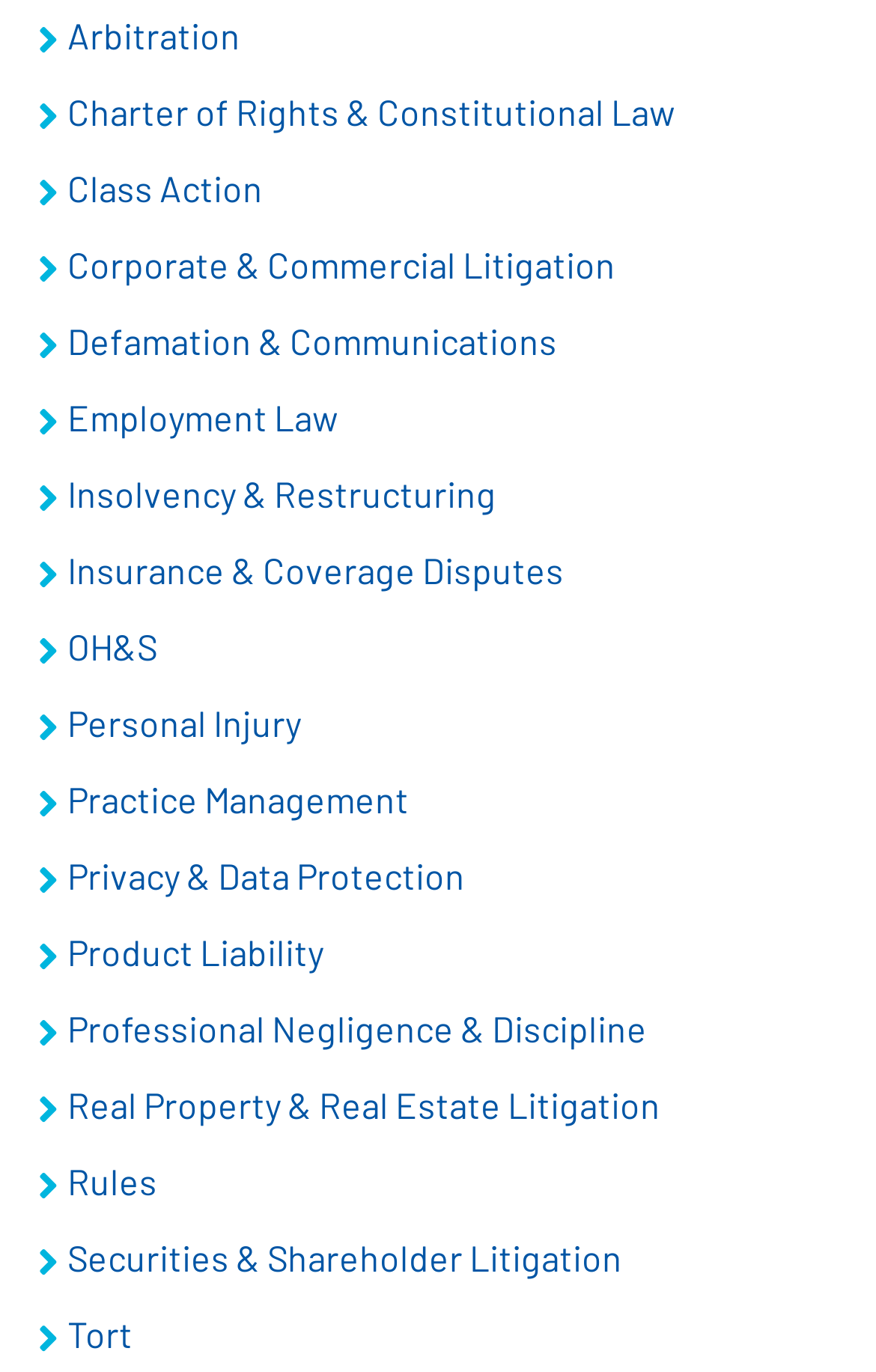Determine the bounding box coordinates of the element that should be clicked to execute the following command: "Read about Securities & Shareholder Litigation".

[0.038, 0.898, 0.962, 0.937]